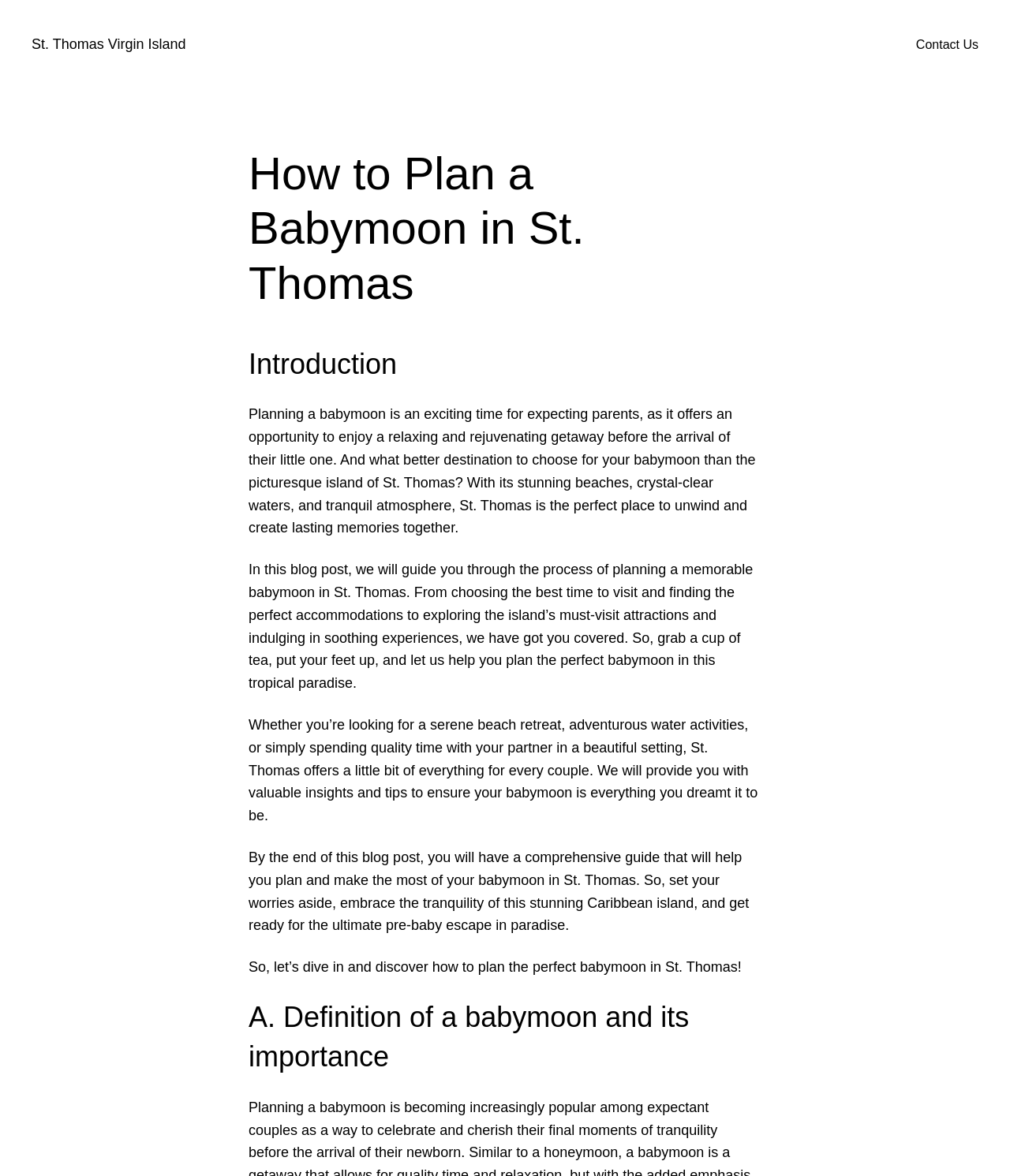What type of activities can couples enjoy in St. Thomas?
Please craft a detailed and exhaustive response to the question.

According to the webpage, St. Thomas offers a range of activities for couples, including serene beach retreats, adventurous water activities, and quality time with their partner in a beautiful setting.